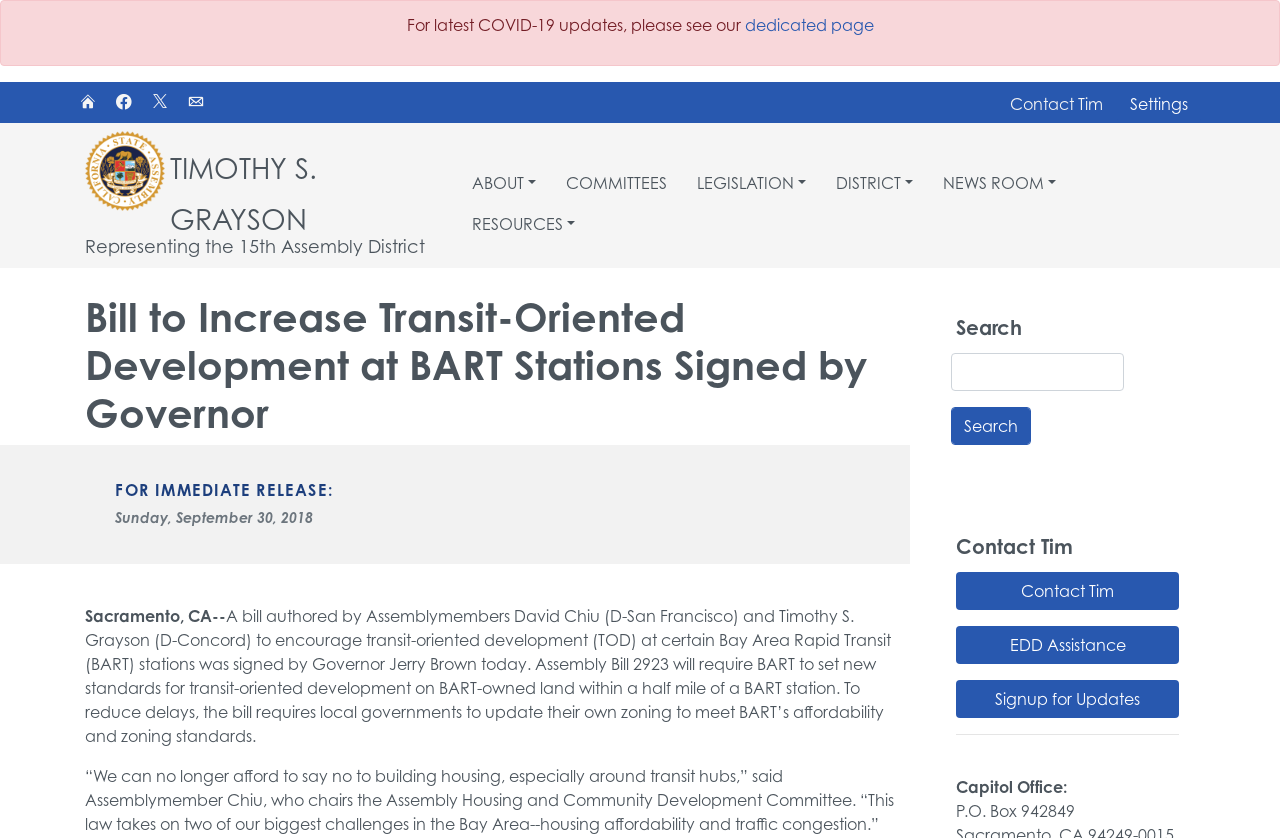Using the format (top-left x, top-left y, bottom-right x, bottom-right y), provide the bounding box coordinates for the described UI element. All values should be floating point numbers between 0 and 1: Settings

[0.873, 0.101, 0.938, 0.147]